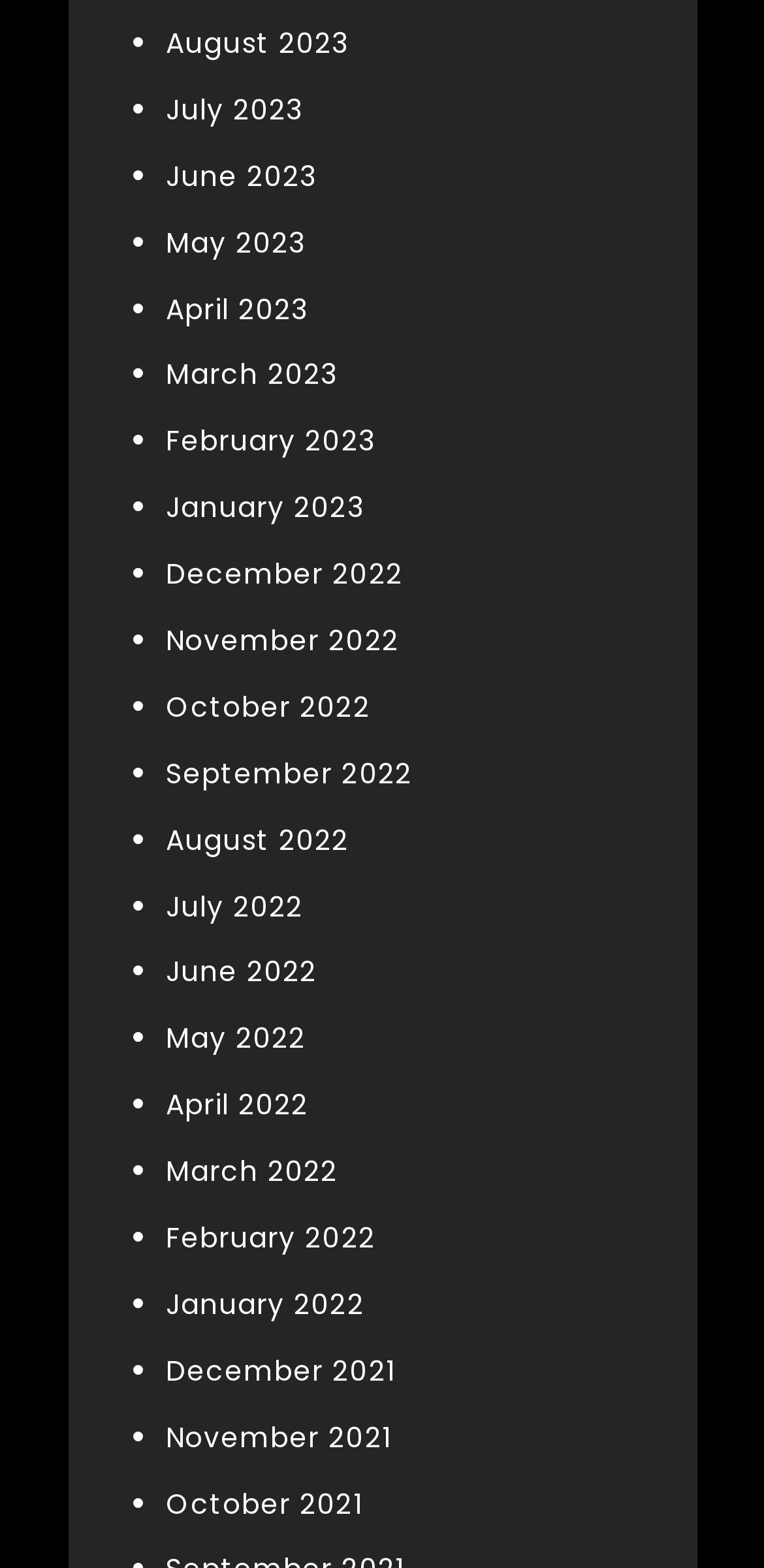Identify and provide the bounding box coordinates of the UI element described: "May 2022". The coordinates should be formatted as [left, top, right, bottom], with each number being a float between 0 and 1.

[0.217, 0.65, 0.4, 0.675]